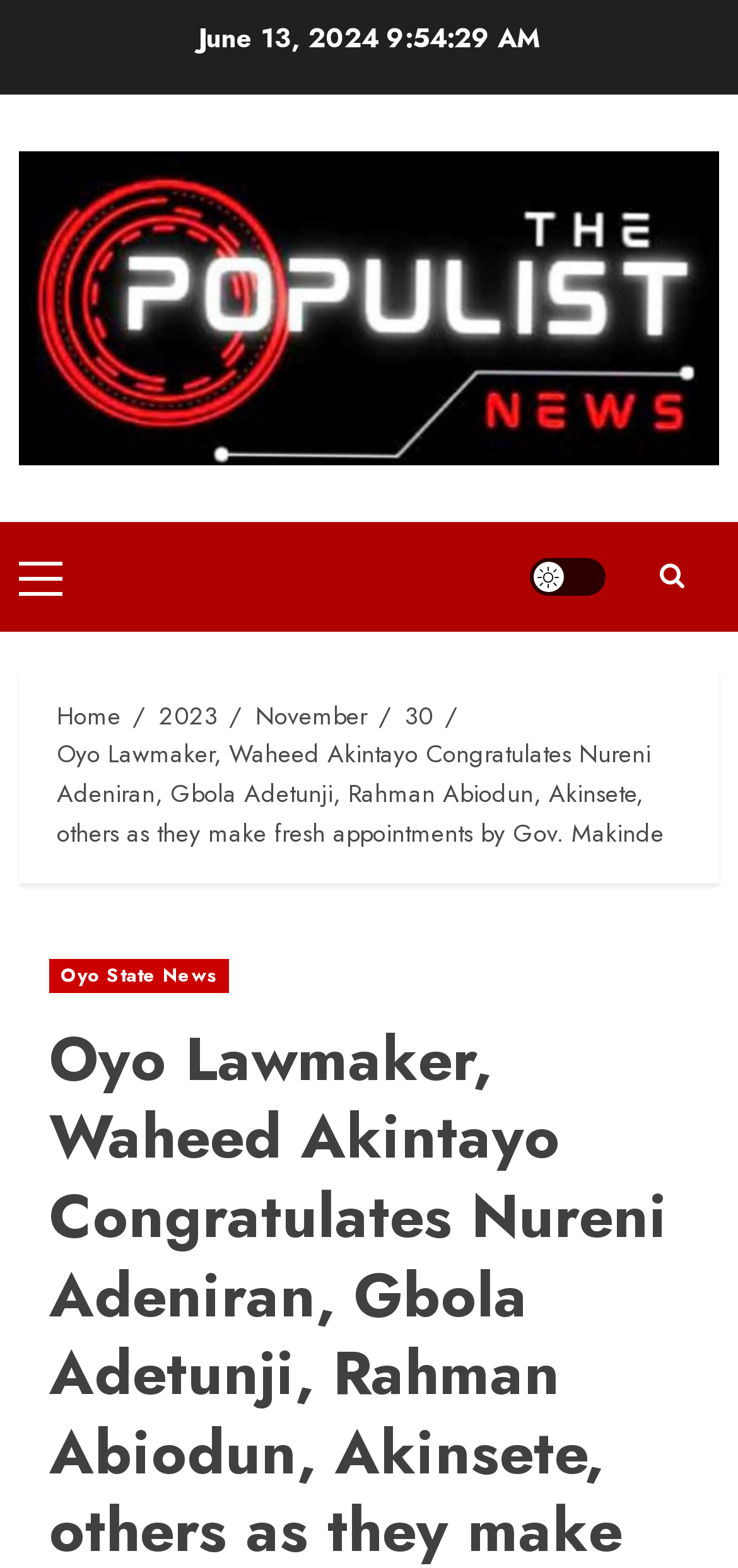Using the details in the image, give a detailed response to the question below:
What is the name of the governor mentioned in the webpage?

The name of the governor can be found by looking at the text content of the webpage, which mentions 'Gov. Makinde' as the person who made fresh appointments.